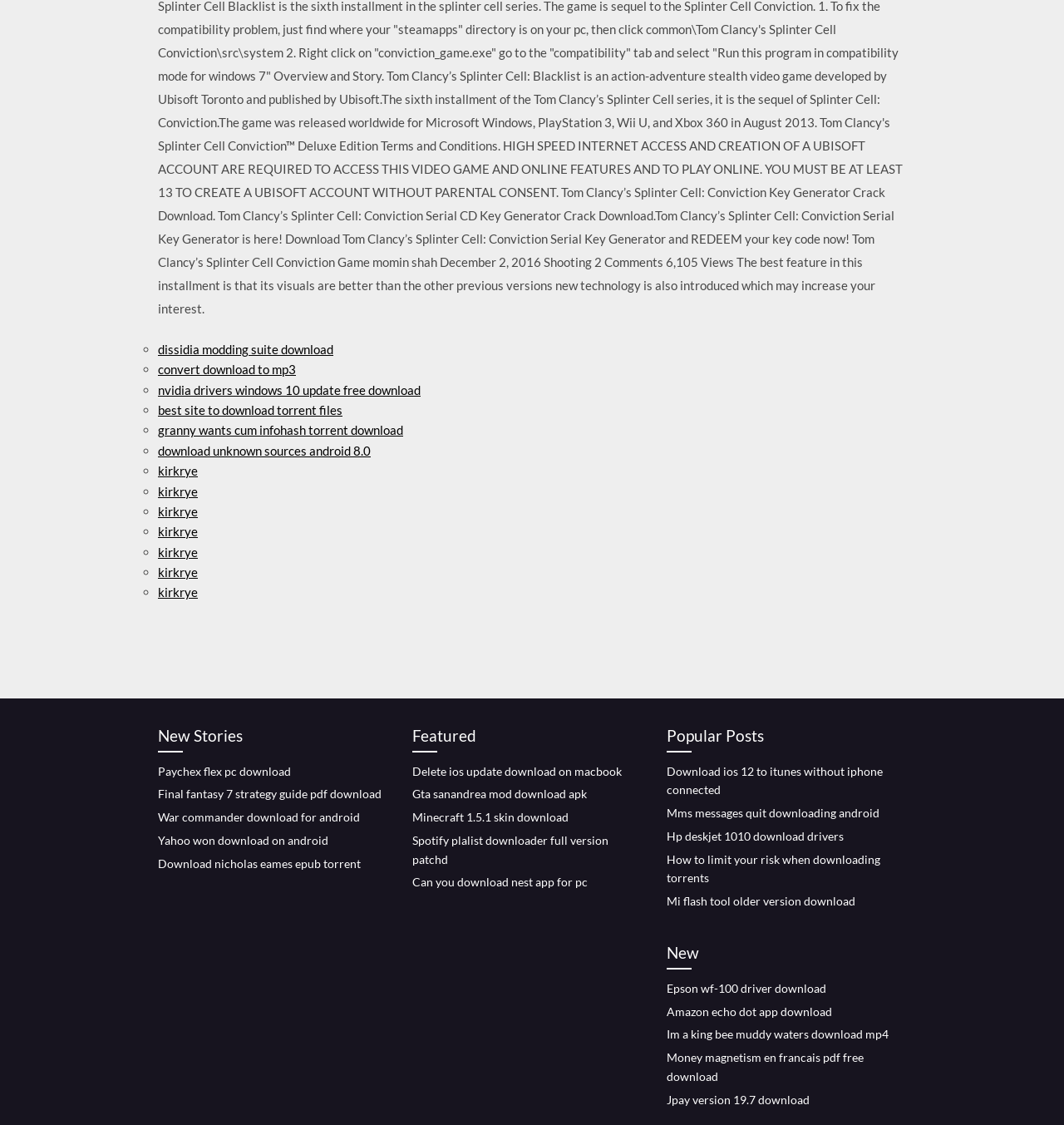Identify the coordinates of the bounding box for the element that must be clicked to accomplish the instruction: "View Featured posts".

[0.388, 0.643, 0.598, 0.669]